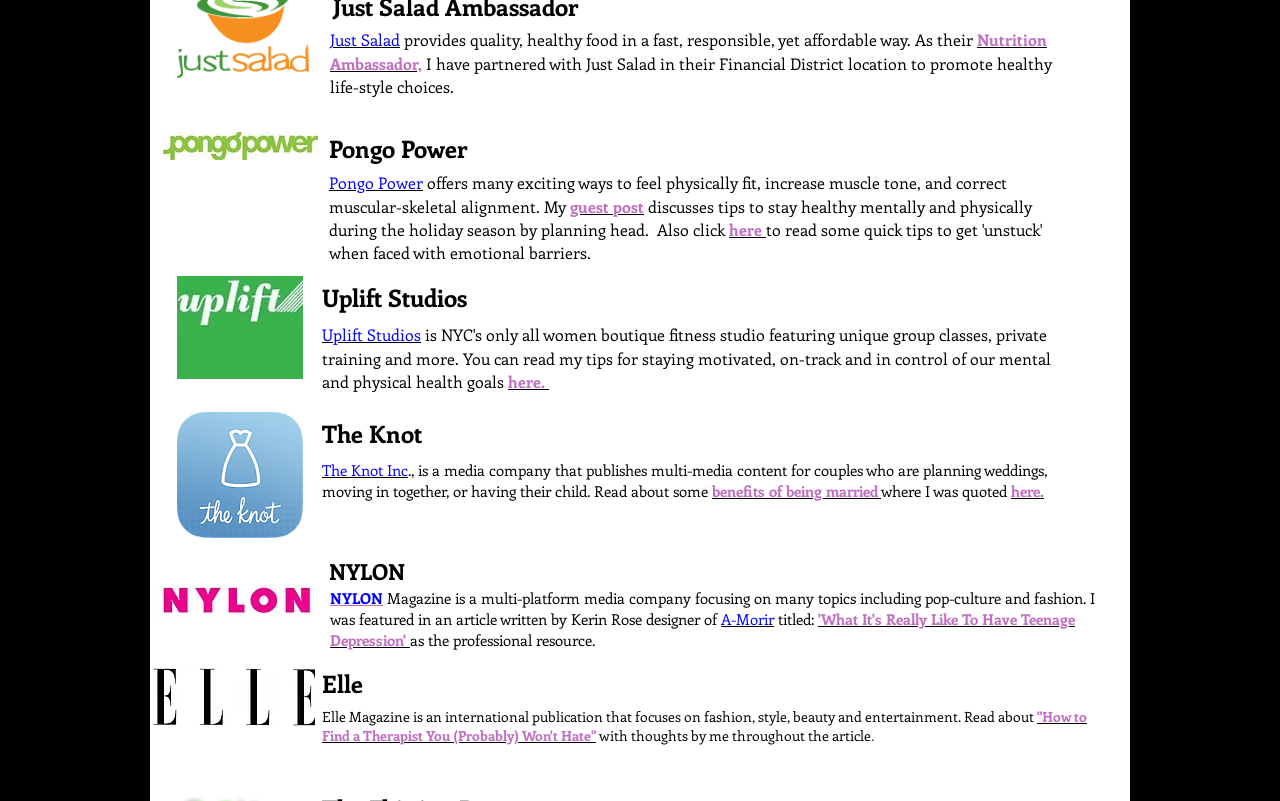Indicate the bounding box coordinates of the element that must be clicked to execute the instruction: "Click See Our Capabilities". The coordinates should be given as four float numbers between 0 and 1, i.e., [left, top, right, bottom].

None